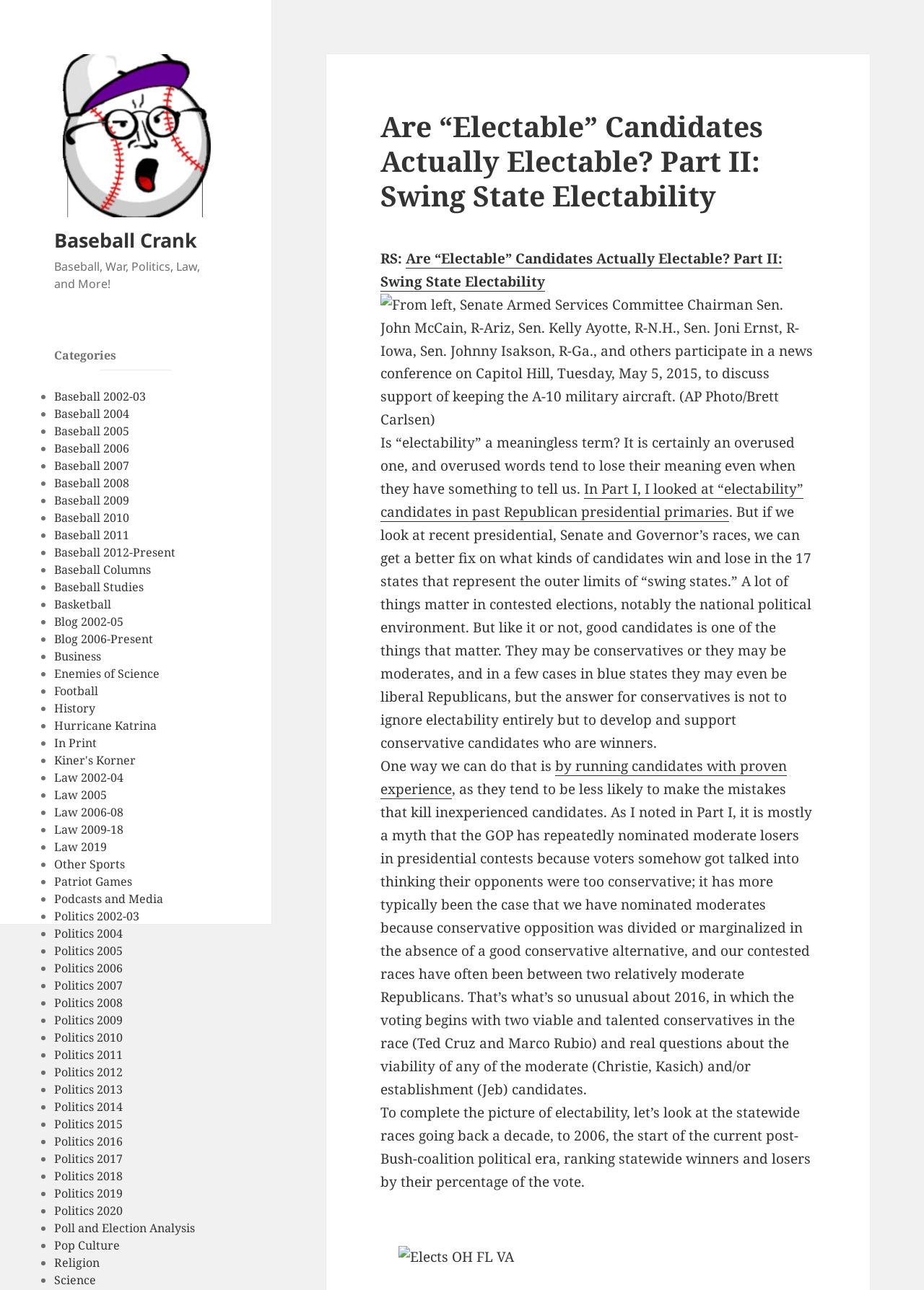Utilize the details in the image to give a detailed response to the question: What is the last category listed?

The last category listed can be found under the 'Categories' heading, which is 'Politics 2008'.